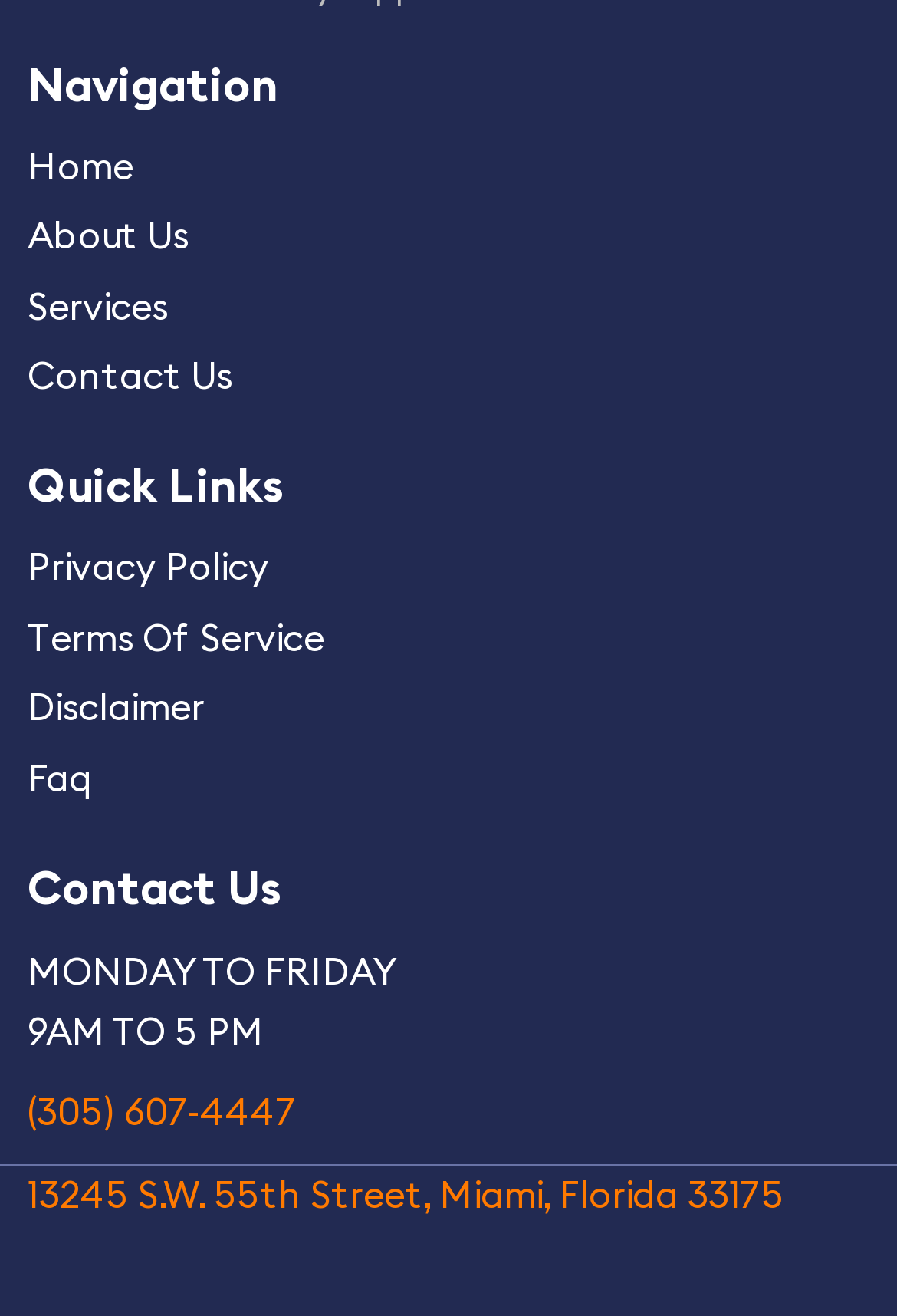Please find the bounding box coordinates of the section that needs to be clicked to achieve this instruction: "Click on the youtube link".

None